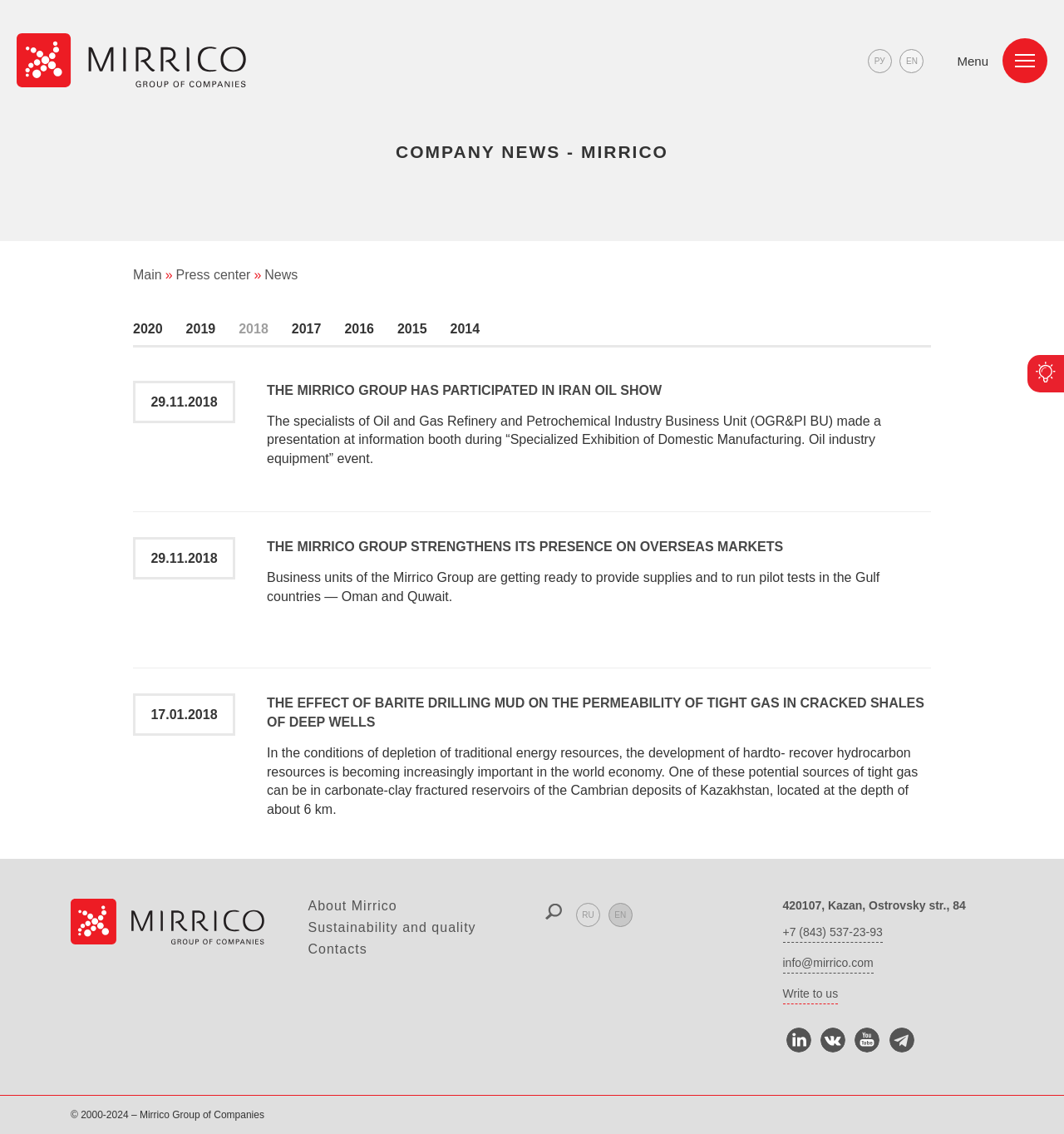Provide the bounding box for the UI element matching this description: "Proudly powered by WordPress".

None